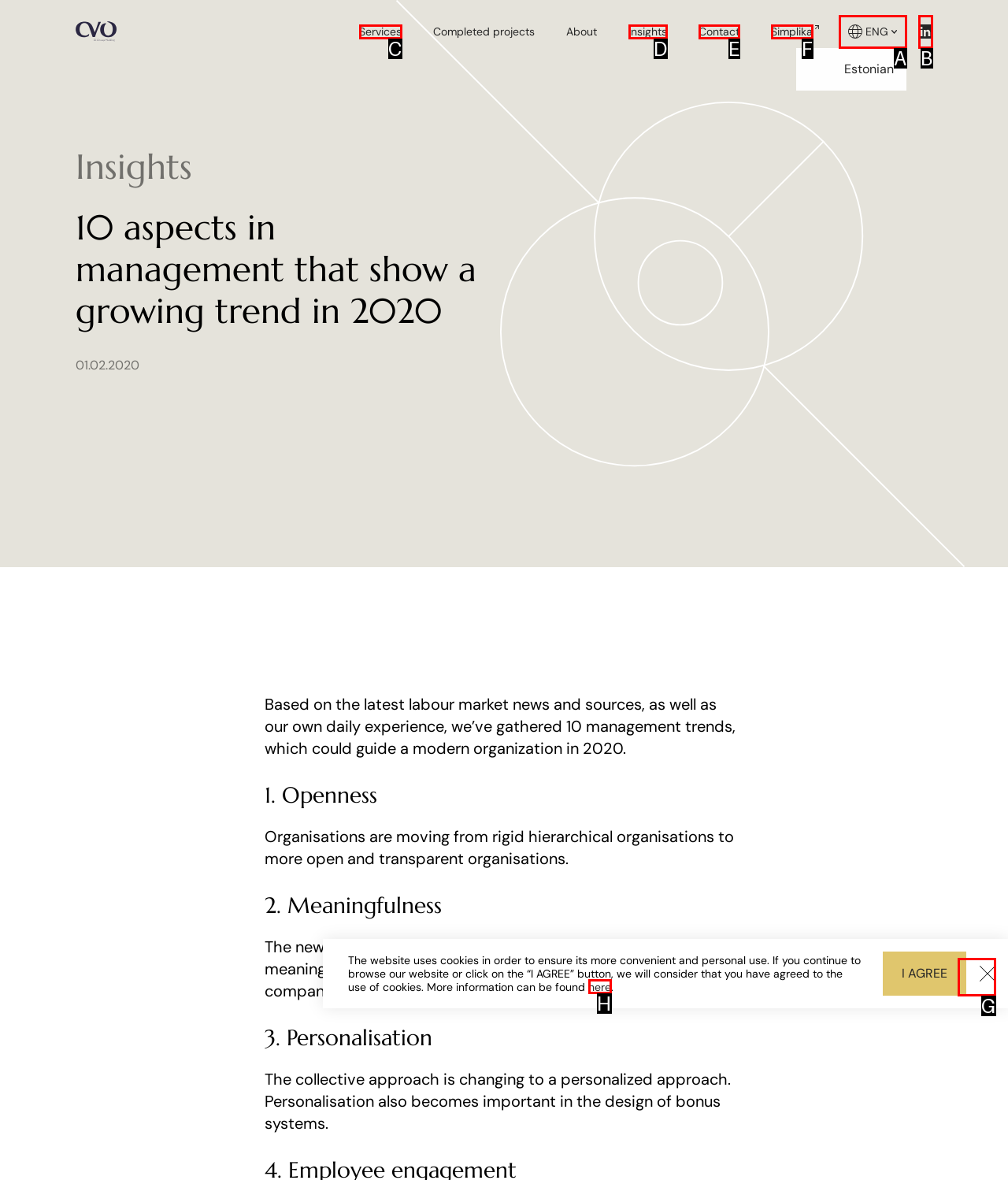Point out the option that best suits the description: parent_node: Services aria-label="Back to top"
Indicate your answer with the letter of the selected choice.

G